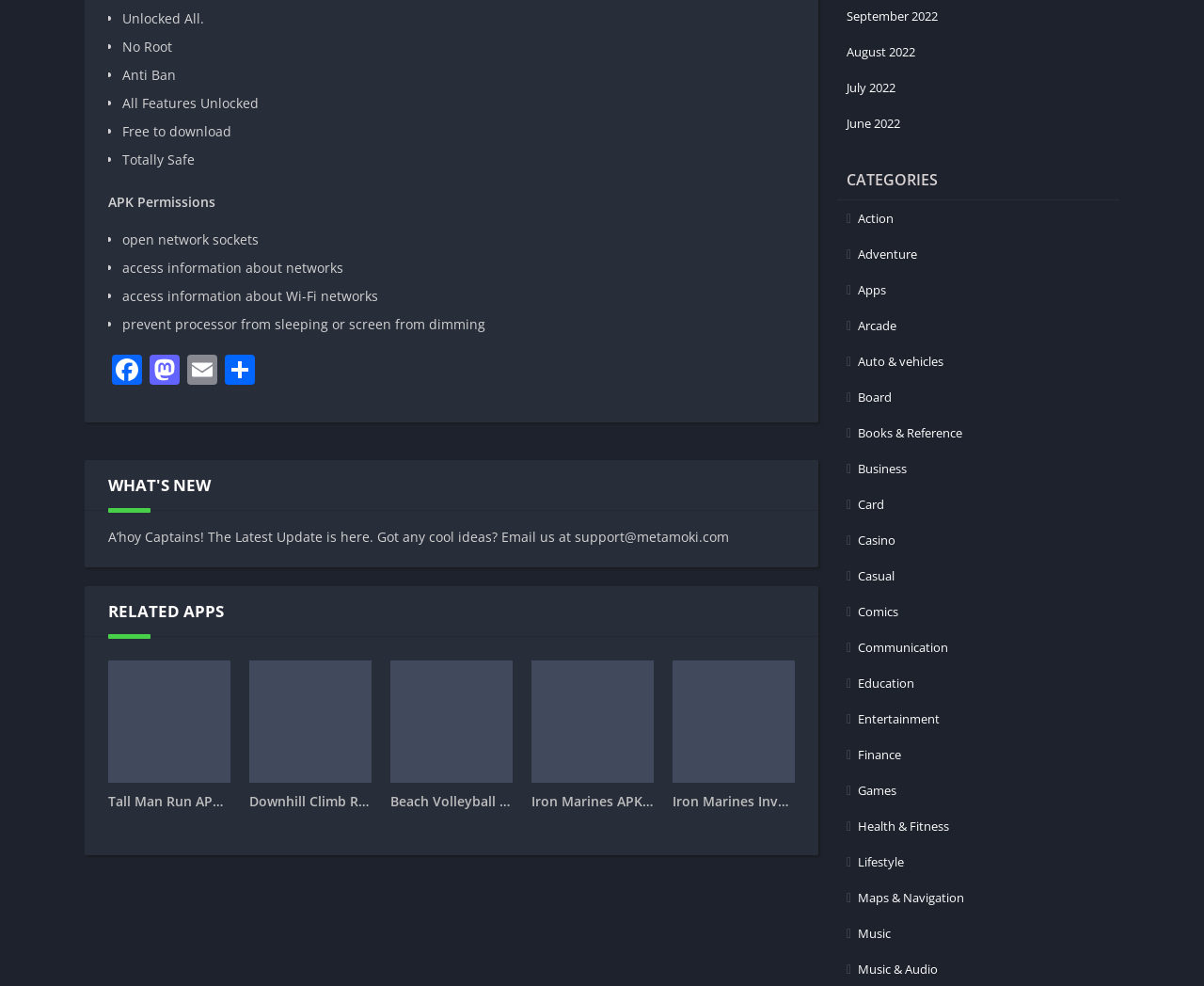Please find the bounding box coordinates of the clickable region needed to complete the following instruction: "Download Tall Man Run Mod APK". The bounding box coordinates must consist of four float numbers between 0 and 1, i.e., [left, top, right, bottom].

[0.09, 0.67, 0.191, 0.853]